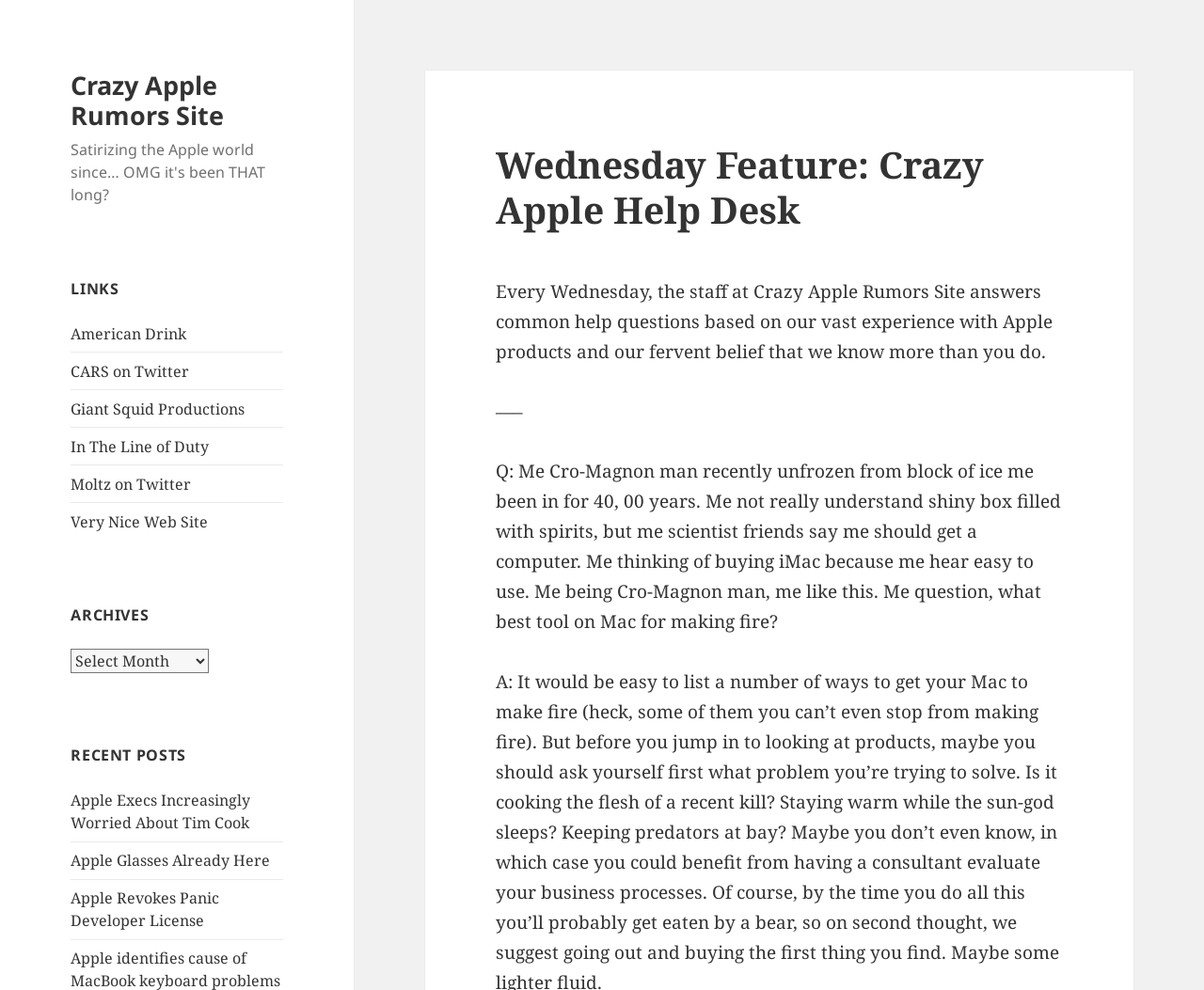Find the bounding box coordinates for the area you need to click to carry out the instruction: "Check the 'RECENT POSTS' section". The coordinates should be four float numbers between 0 and 1, indicated as [left, top, right, bottom].

[0.059, 0.751, 0.235, 0.774]